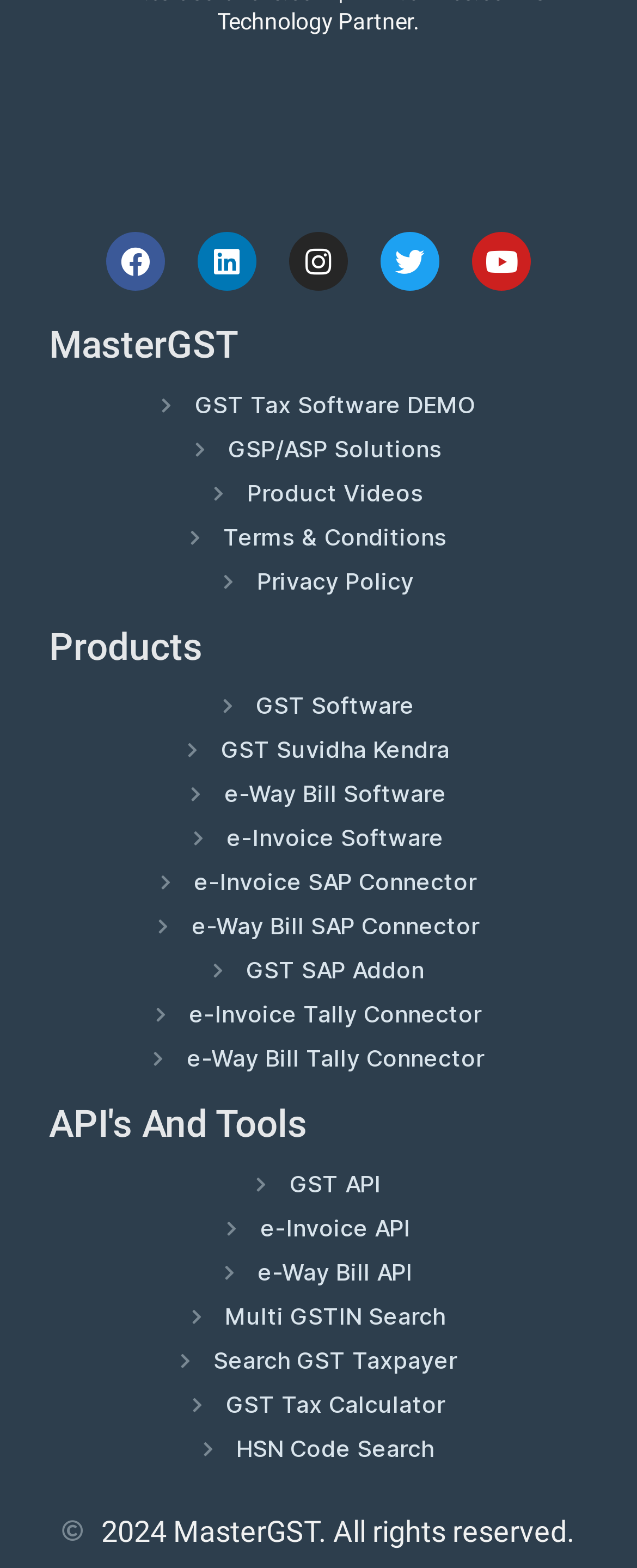Provide your answer in one word or a succinct phrase for the question: 
What is the name of the company that owns this website?

MasterGST